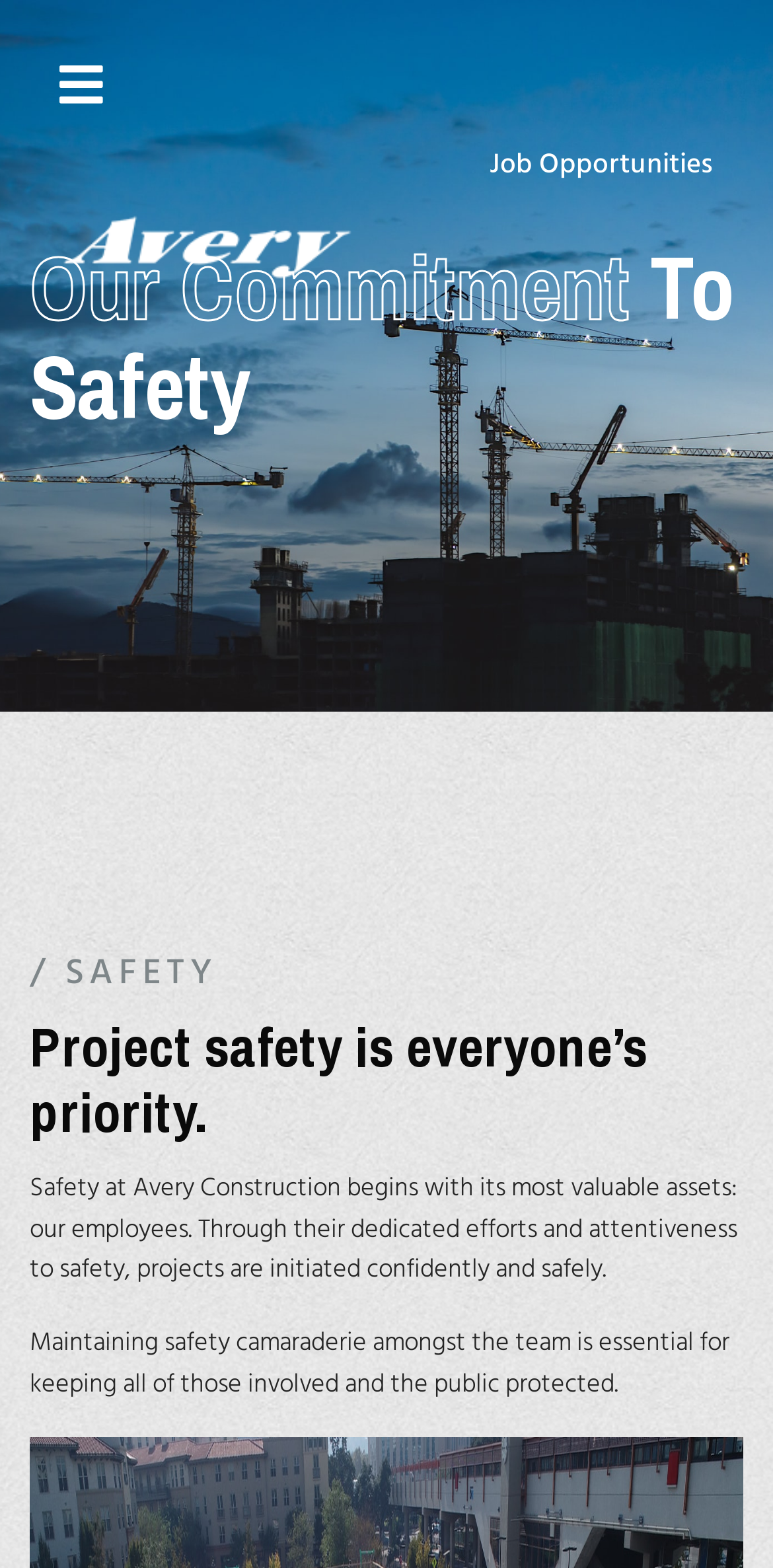What is available on the webpage?
Based on the image, answer the question with as much detail as possible.

The webpage provides a link to 'Job Opportunities', suggesting that users can find job openings or related information on the webpage.